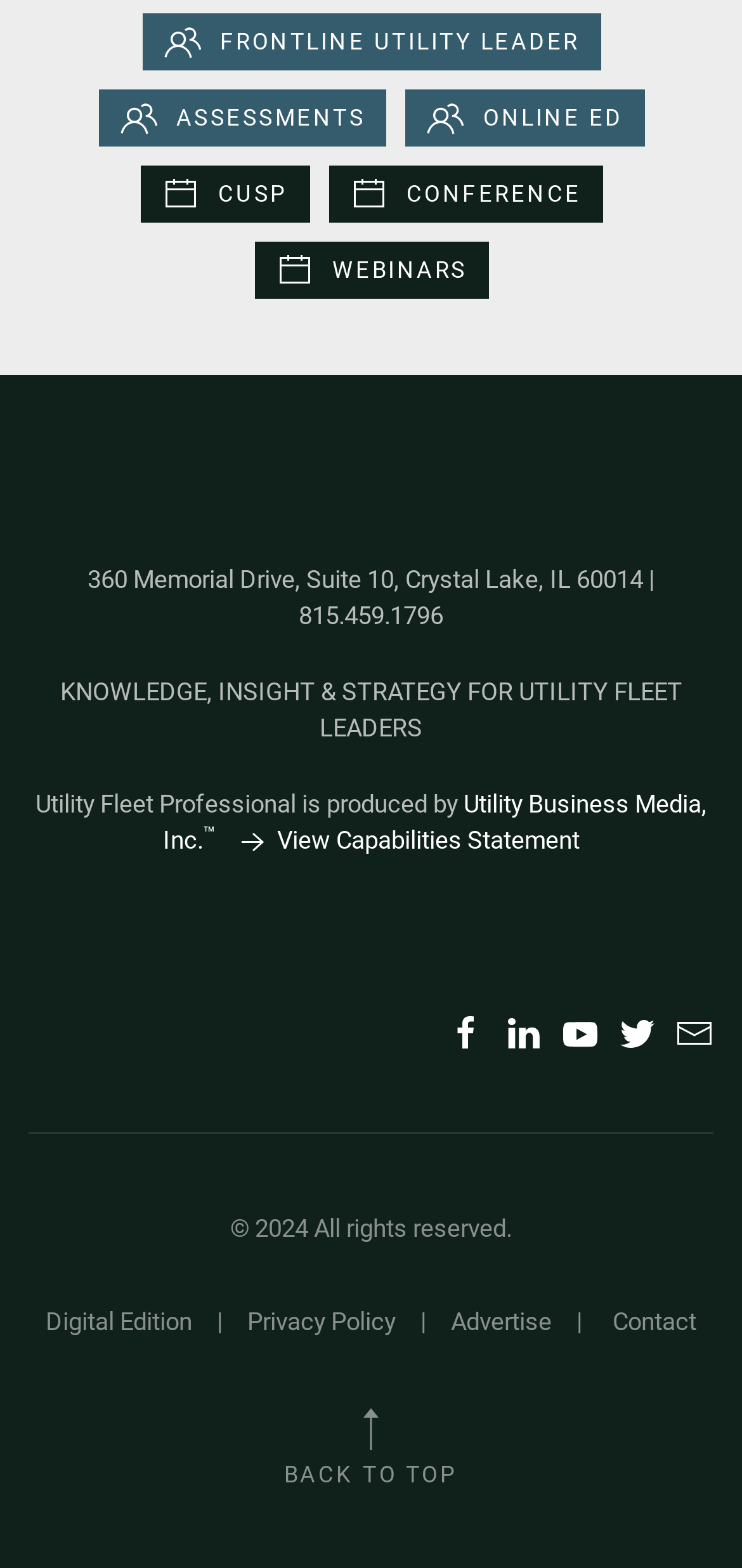Using the format (top-left x, top-left y, bottom-right x, bottom-right y), and given the element description, identify the bounding box coordinates within the screenshot: Digital Edition

[0.062, 0.834, 0.259, 0.853]